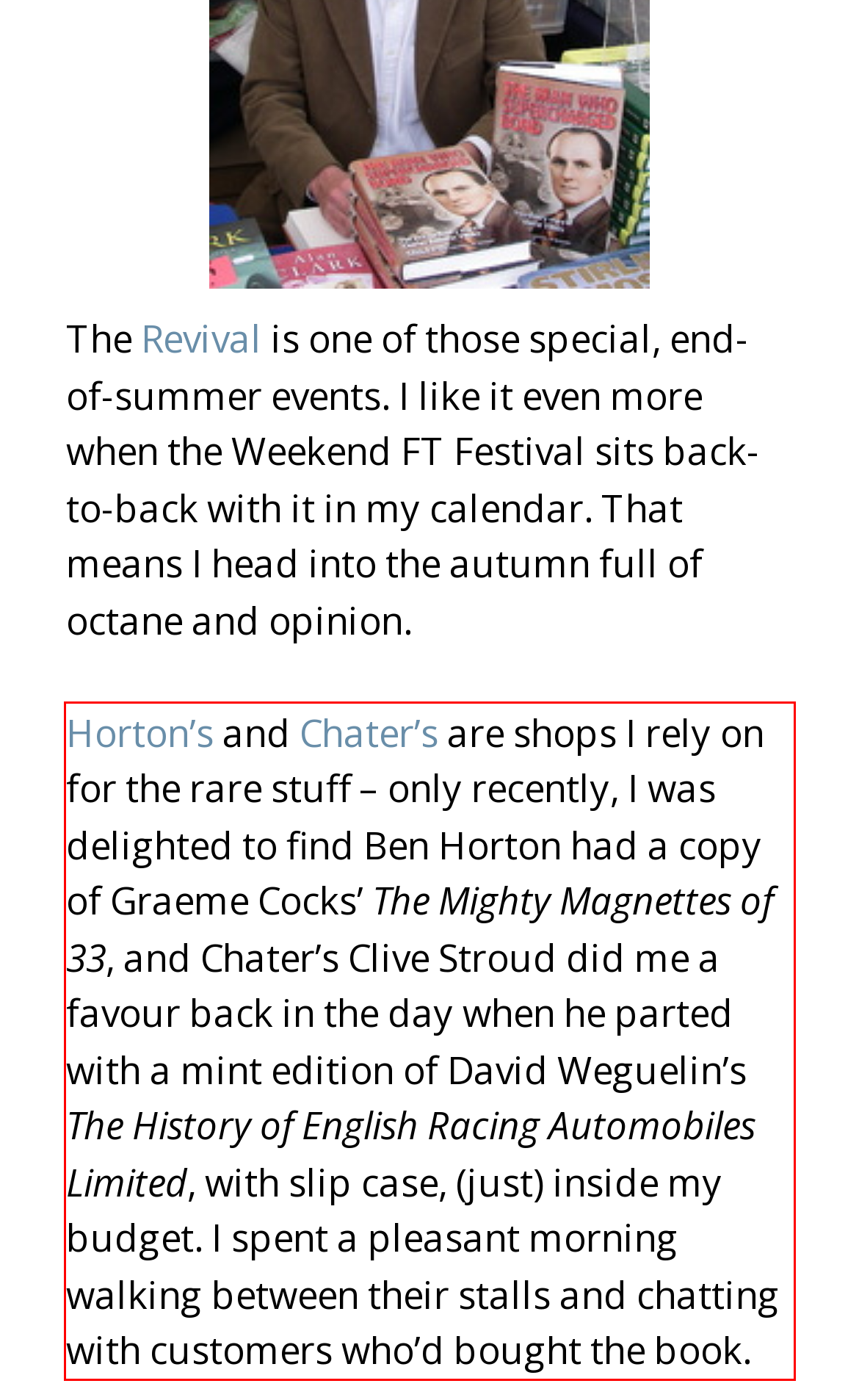Please recognize and transcribe the text located inside the red bounding box in the webpage image.

Horton’s and Chater’s are shops I rely on for the rare stuff – only recently, I was delighted to find Ben Horton had a copy of Graeme Cocks’ The Mighty Magnettes of 33, and Chater’s Clive Stroud did me a favour back in the day when he parted with a mint edition of David Weguelin’s The History of English Racing Automobiles Limited, with slip case, (just) inside my budget. I spent a pleasant morning walking between their stalls and chatting with customers who’d bought the book.